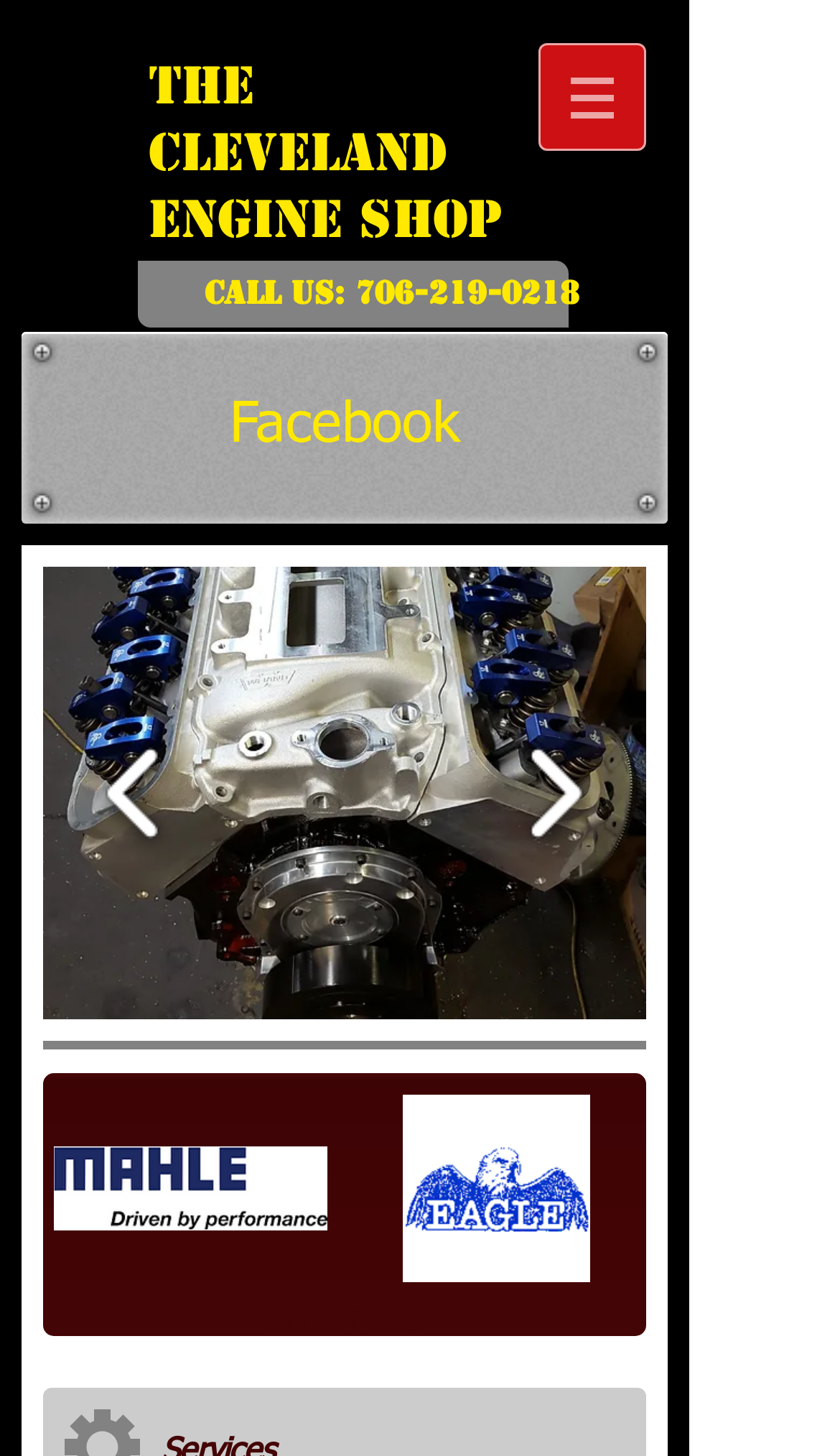Provide the bounding box coordinates of the HTML element described as: "eagle". The bounding box coordinates should be four float numbers between 0 and 1, i.e., [left, top, right, bottom].

[0.428, 0.752, 0.754, 0.881]